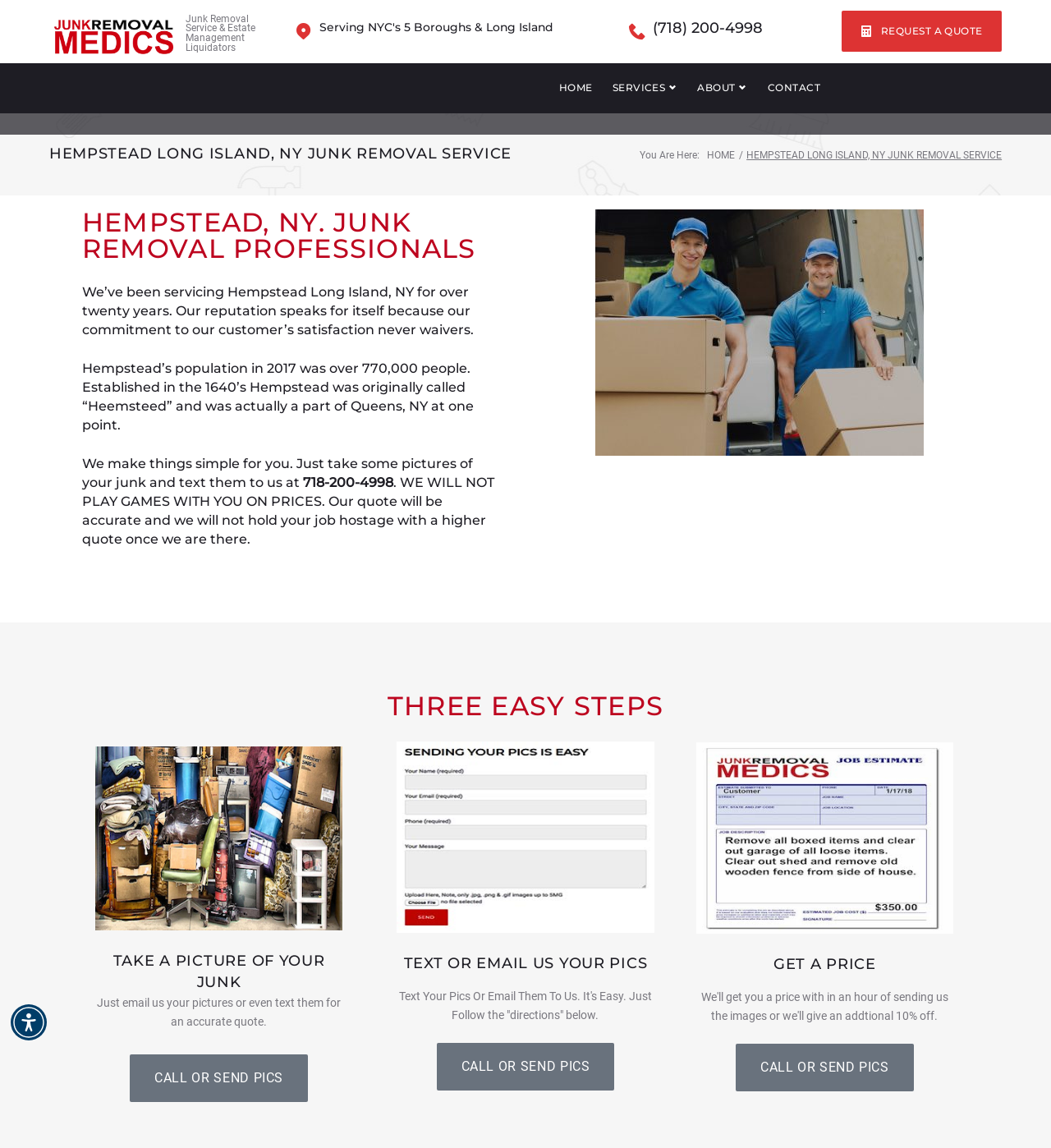From the image, can you give a detailed response to the question below:
What is the population of Hempstead mentioned on the webpage?

I found the answer by looking at the heading element with the text 'Hempstead’s population in 2017 was over 770,000 people.' which is located in the middle section of the webpage.